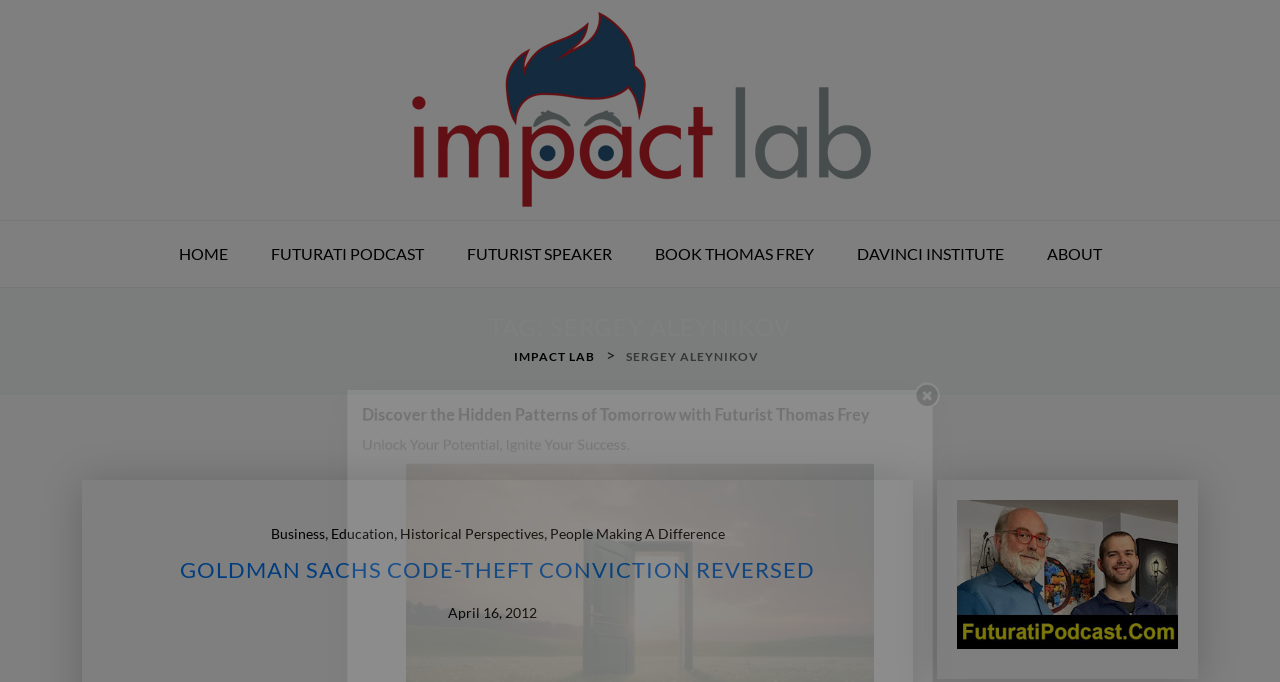Find the bounding box coordinates of the element to click in order to complete the given instruction: "go to Impact Lab."

[0.316, 0.015, 0.684, 0.308]